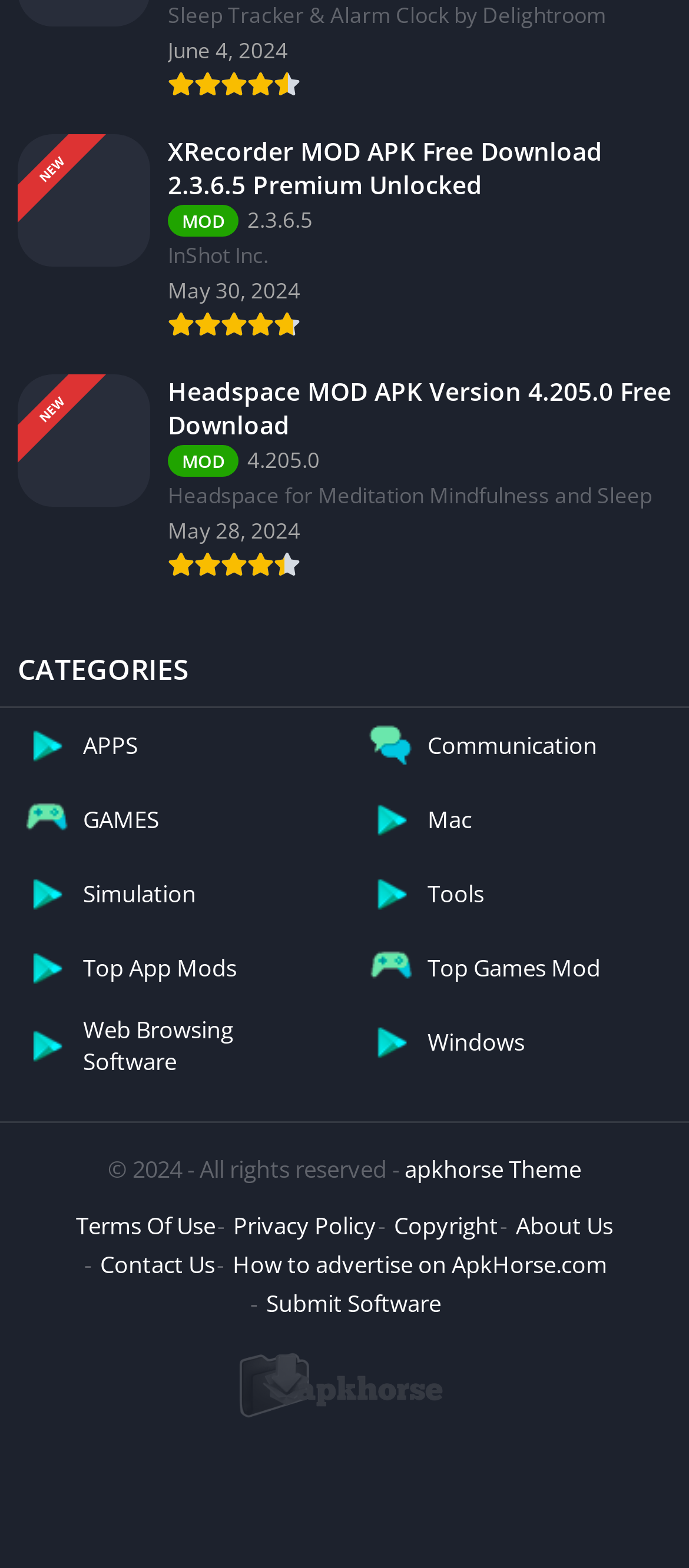How many categories are listed on the webpage?
Based on the visual details in the image, please answer the question thoroughly.

The categories are listed as links below the 'CATEGORIES' heading. By counting the number of links, we can determine that there are 11 categories listed.